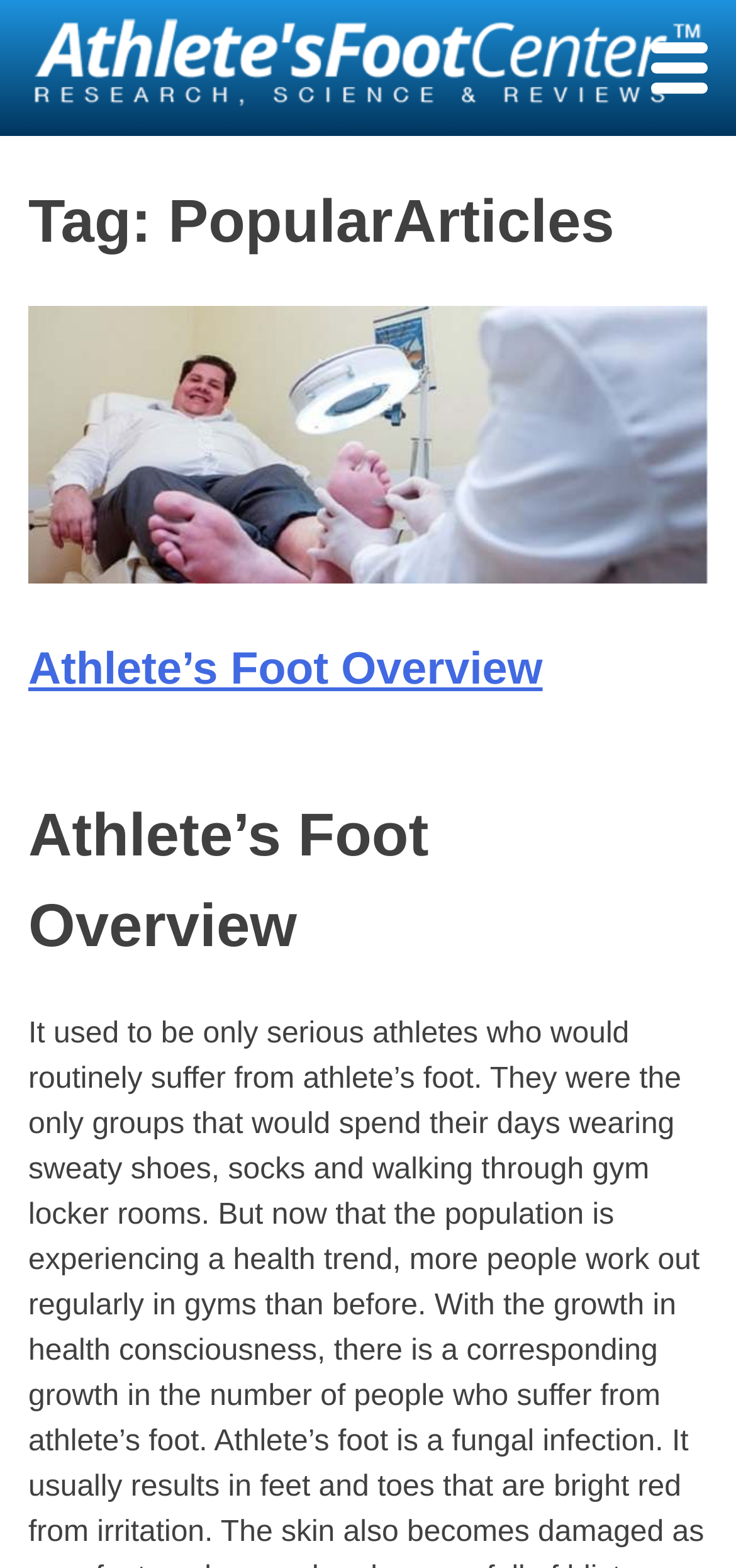What is the position of the image relative to the link?
Please provide a comprehensive answer based on the information in the image.

The position of the image relative to the link can be determined by looking at their bounding box coordinates. The image has a y2 coordinate of 0.069, which is less than the y1 coordinate of the link, which is 0.054. This indicates that the image is above the link.